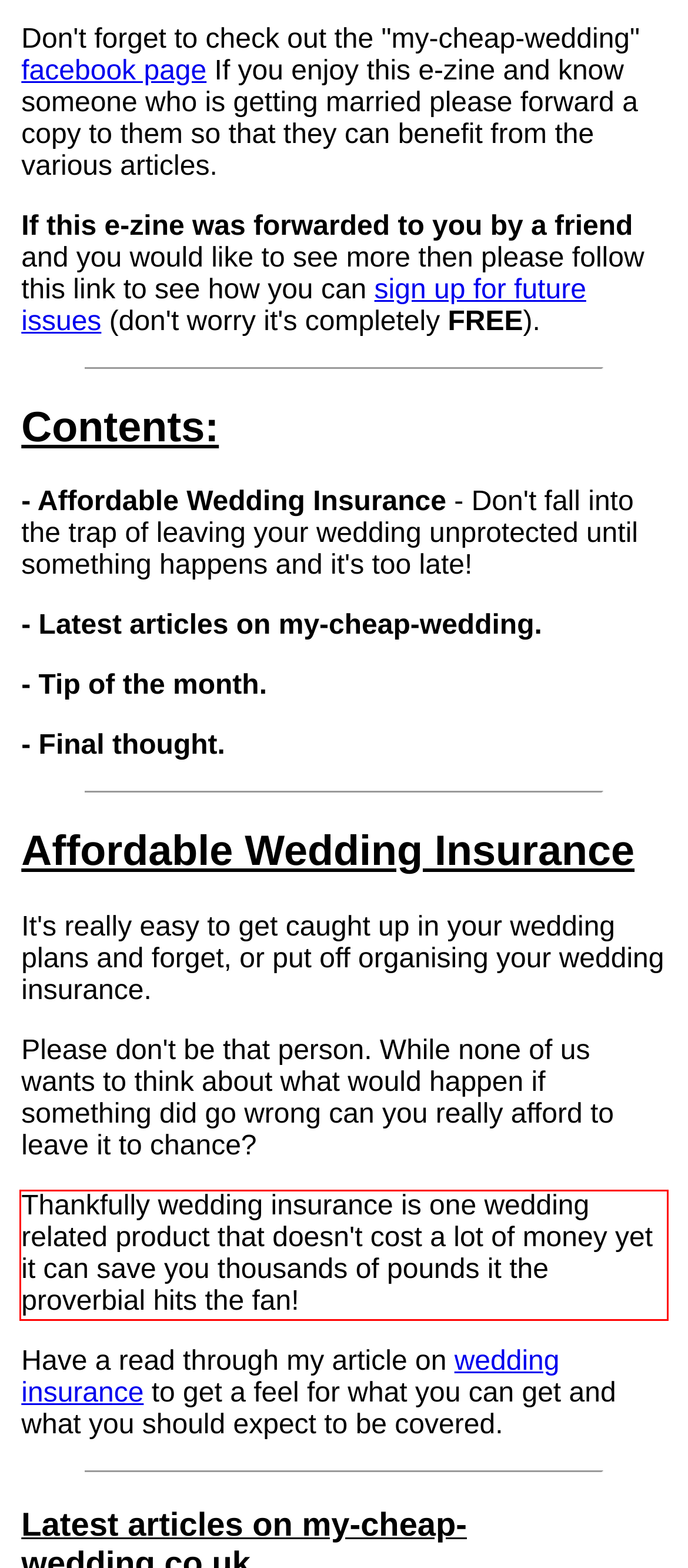Please examine the webpage screenshot containing a red bounding box and use OCR to recognize and output the text inside the red bounding box.

Thankfully wedding insurance is one wedding related product that doesn't cost a lot of money yet it can save you thousands of pounds it the proverbial hits the fan!